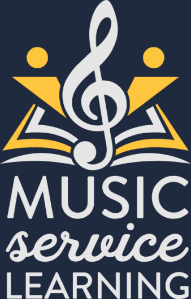Using the elements shown in the image, answer the question comprehensively: What is the background color of the logo?

The caption describes the background of the logo as a deep navy blue, which contrasts beautifully with the bright elements of the design.